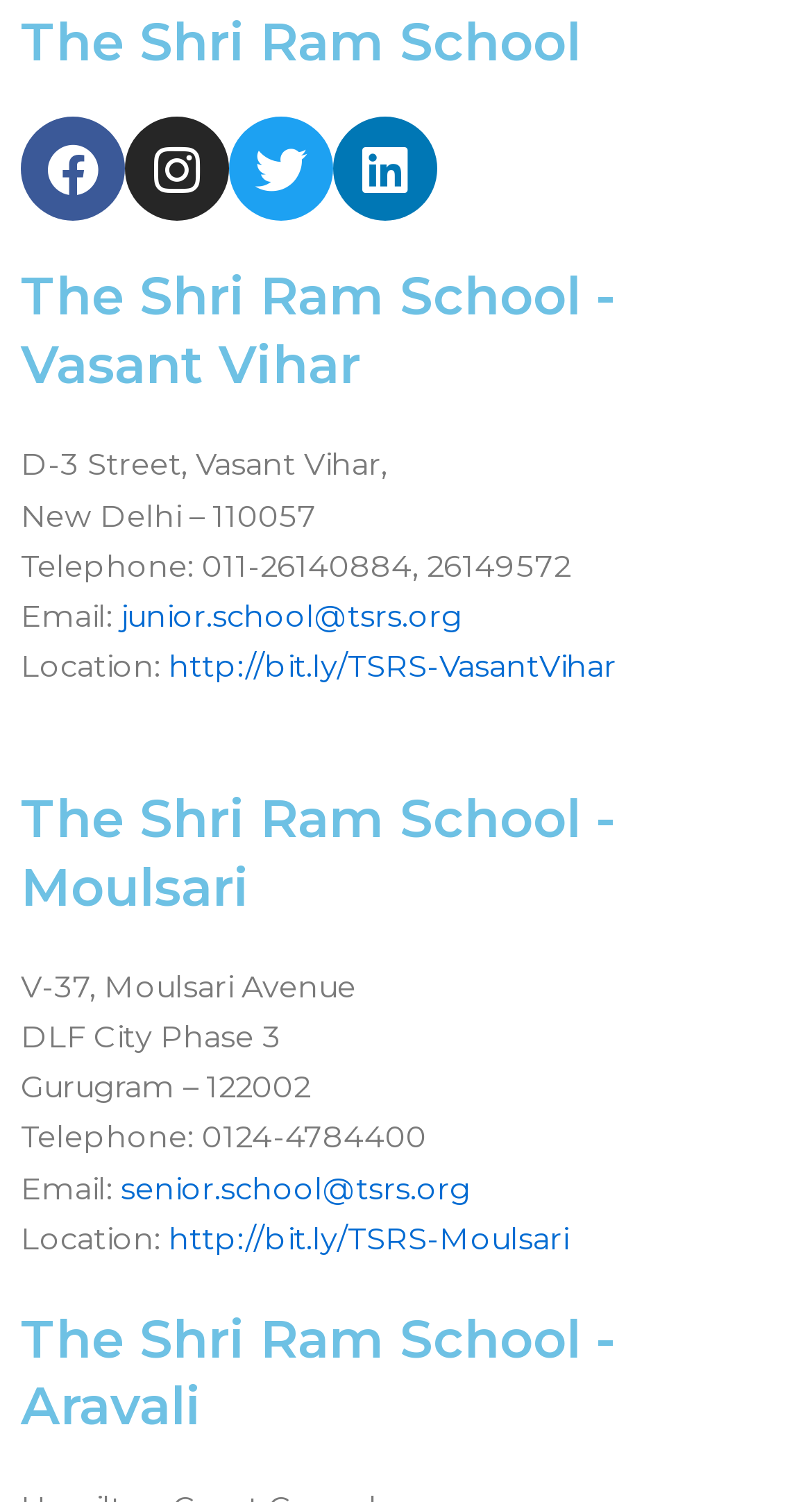Specify the bounding box coordinates of the area to click in order to follow the given instruction: "Send email to junior school."

[0.149, 0.397, 0.569, 0.422]